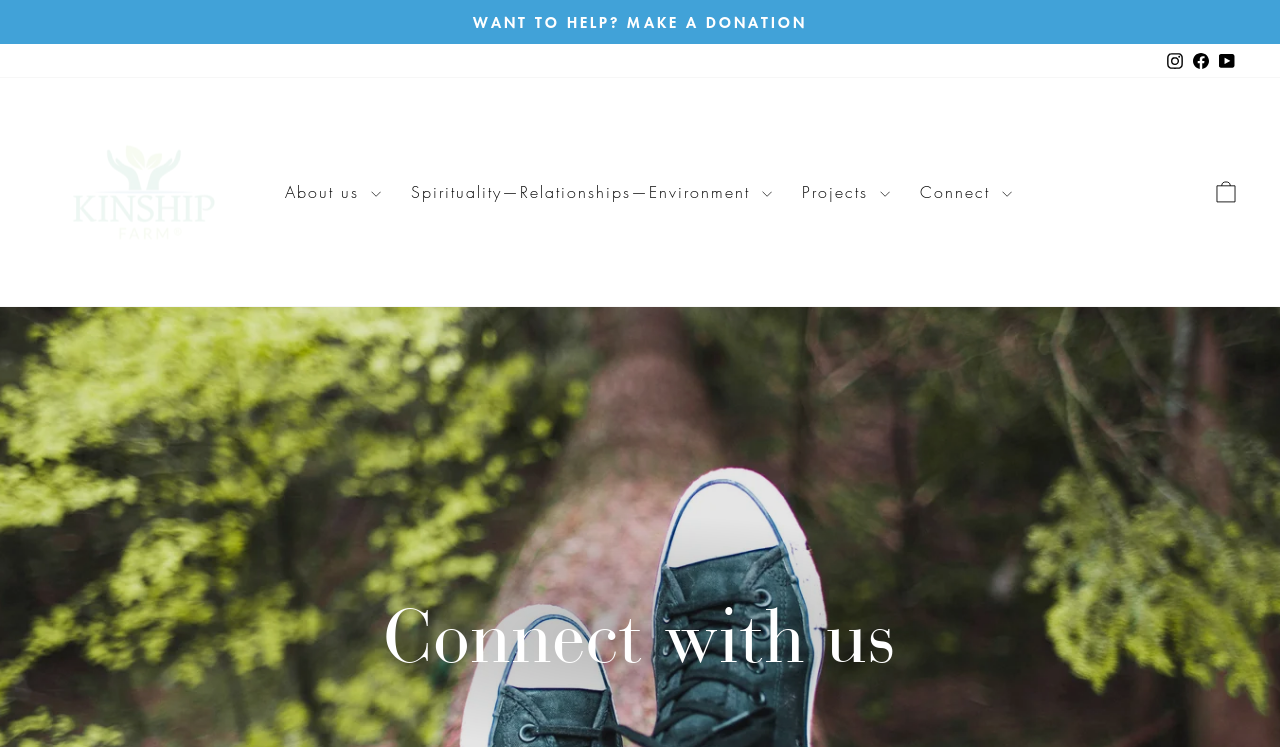Locate the bounding box coordinates of the element I should click to achieve the following instruction: "Explore projects".

[0.615, 0.232, 0.707, 0.282]